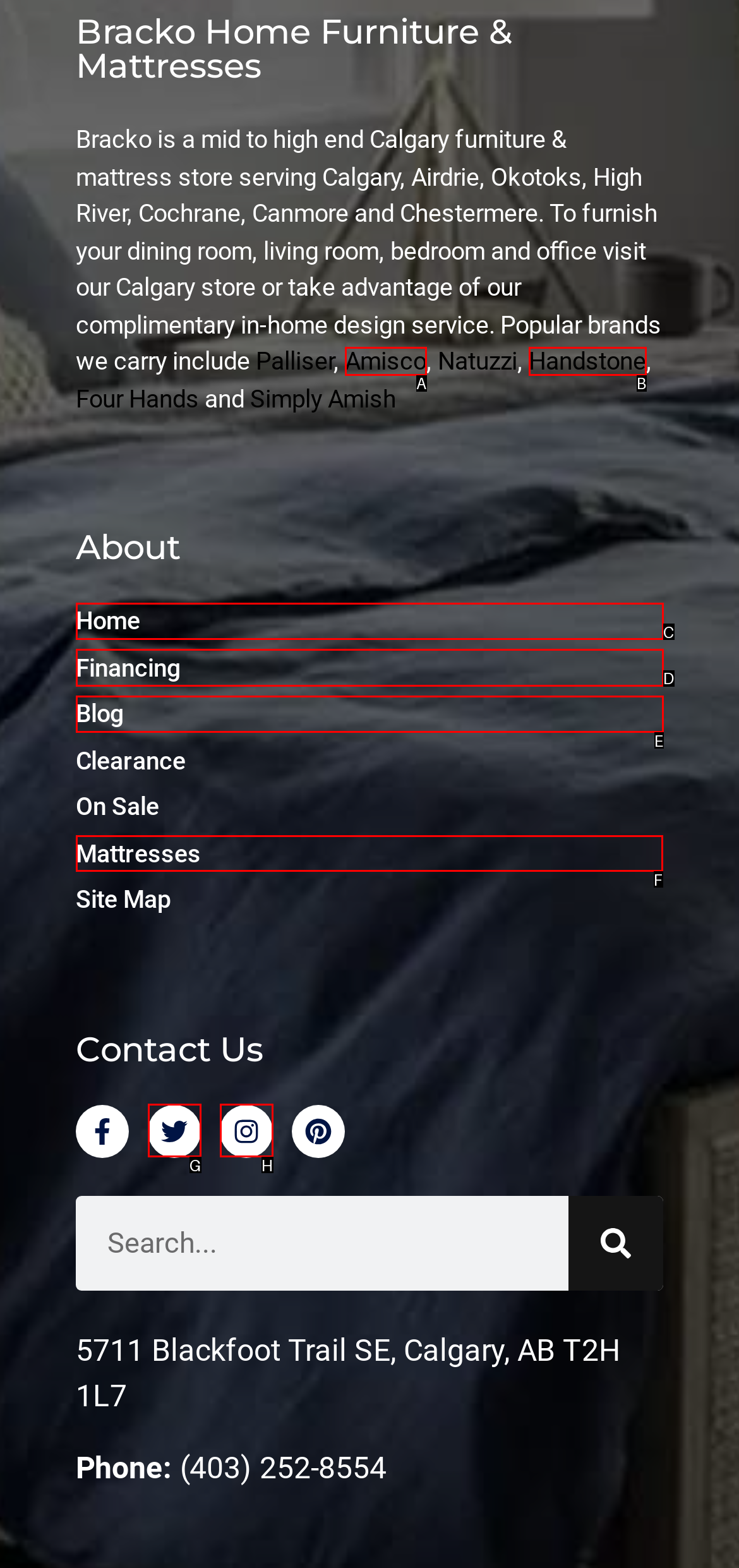Identify the correct option to click in order to accomplish the task: View Mattresses Provide your answer with the letter of the selected choice.

F